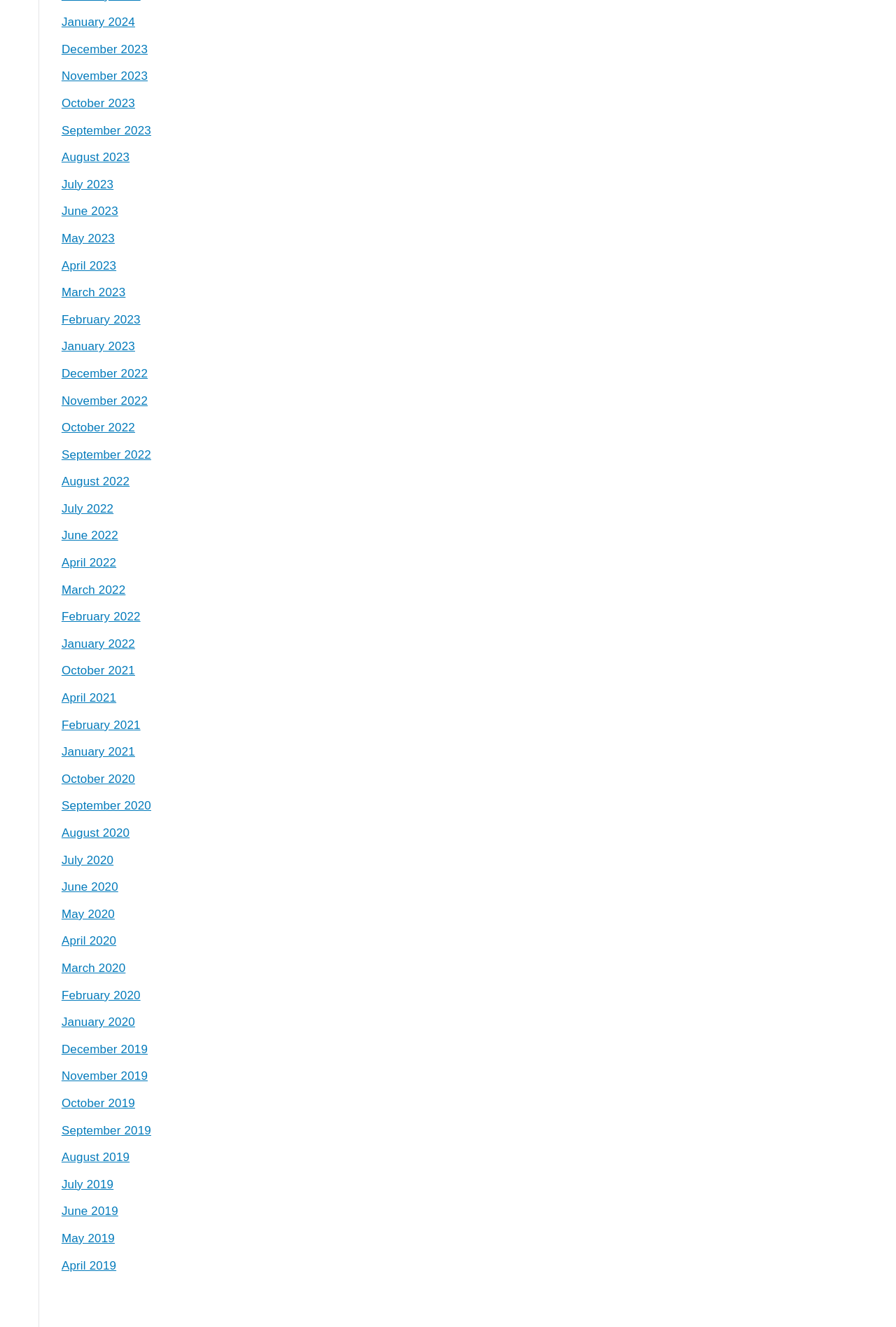Can you give a comprehensive explanation to the question given the content of the image?
How many months are available in 2023?

I counted the number of links with '2023' in their text and found that there are 12 months available in 2023, from January 2023 to December 2023.